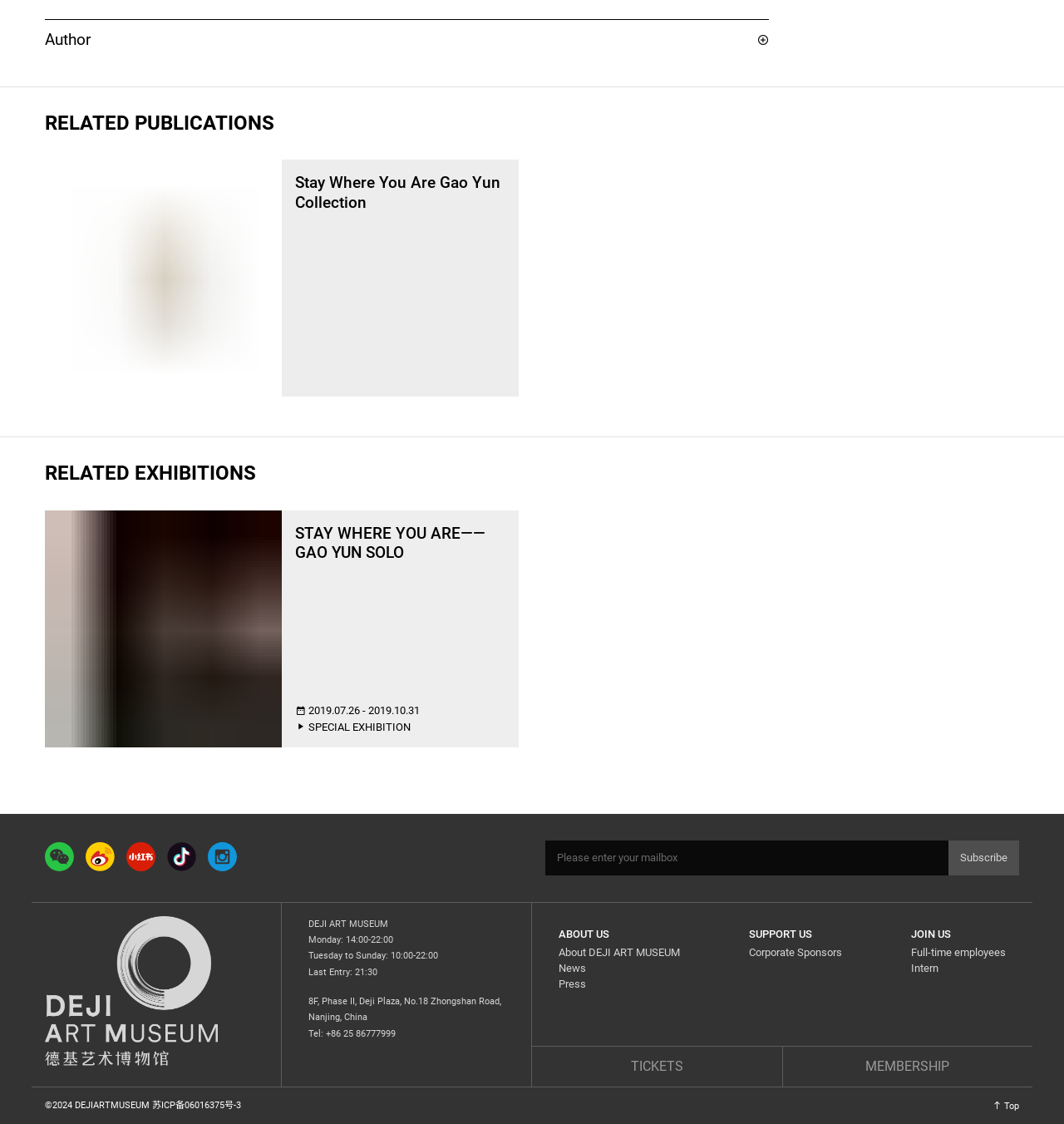Please determine the bounding box coordinates of the area that needs to be clicked to complete this task: 'Click on the 'Portfolio' link'. The coordinates must be four float numbers between 0 and 1, formatted as [left, top, right, bottom].

None